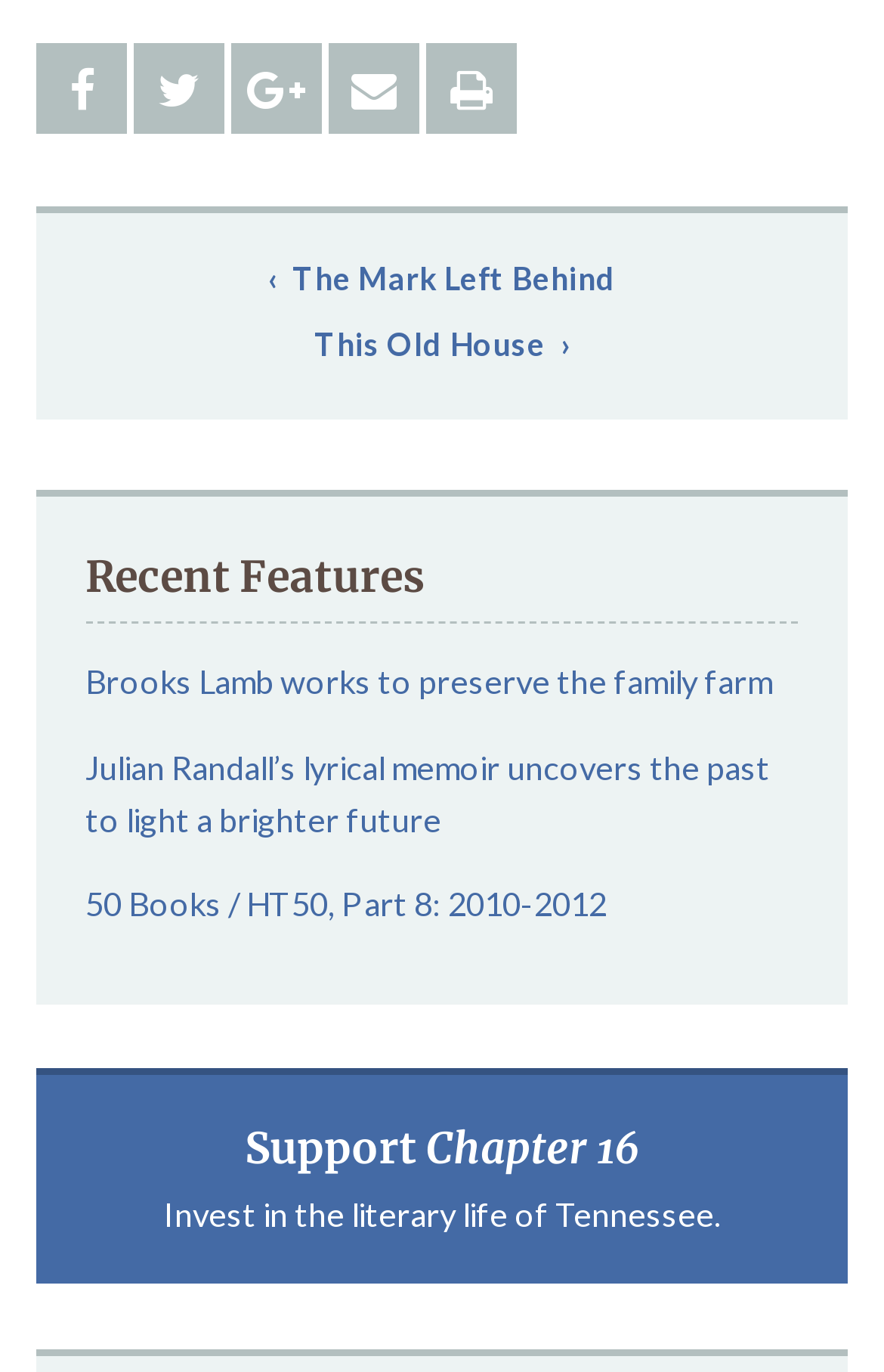What is the title of the post navigation section?
Please provide a full and detailed response to the question.

I looked at the heading element with the text 'Post navigation' and determined that it is the title of the post navigation section.